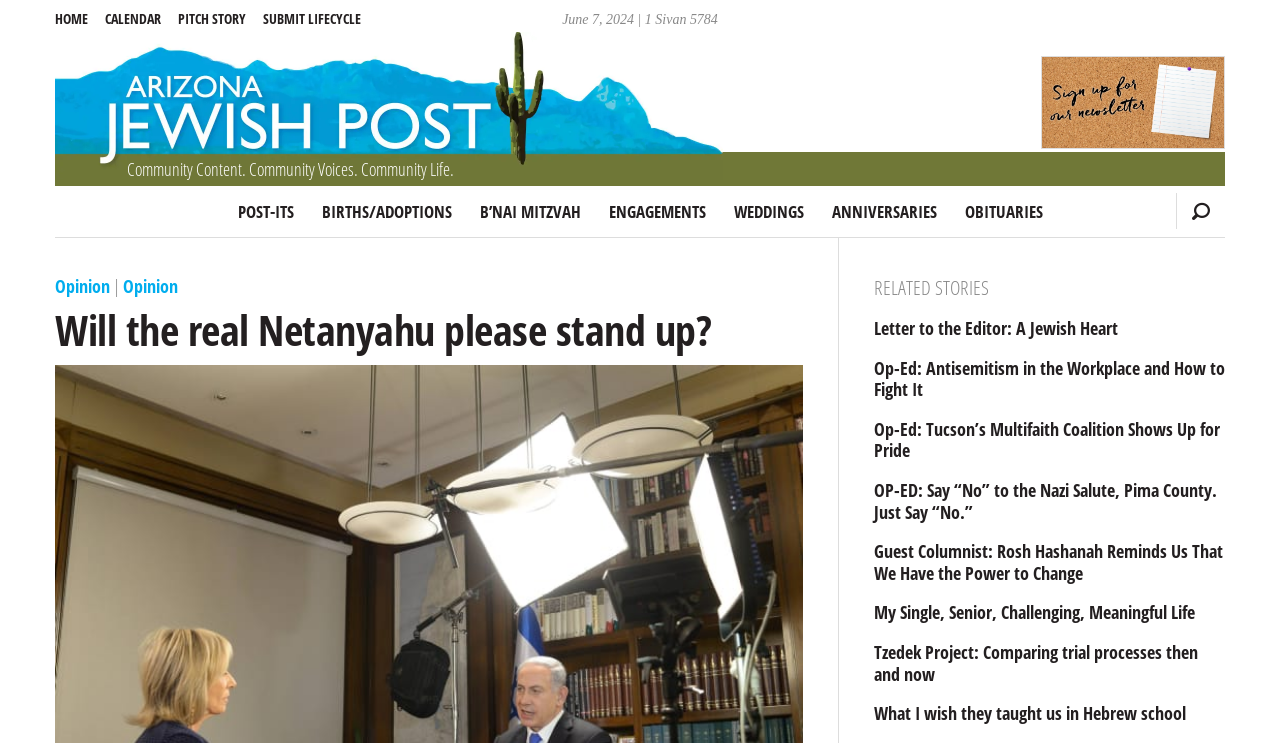Predict the bounding box of the UI element based on this description: "B’nai Mitzvah".

[0.365, 0.252, 0.463, 0.318]